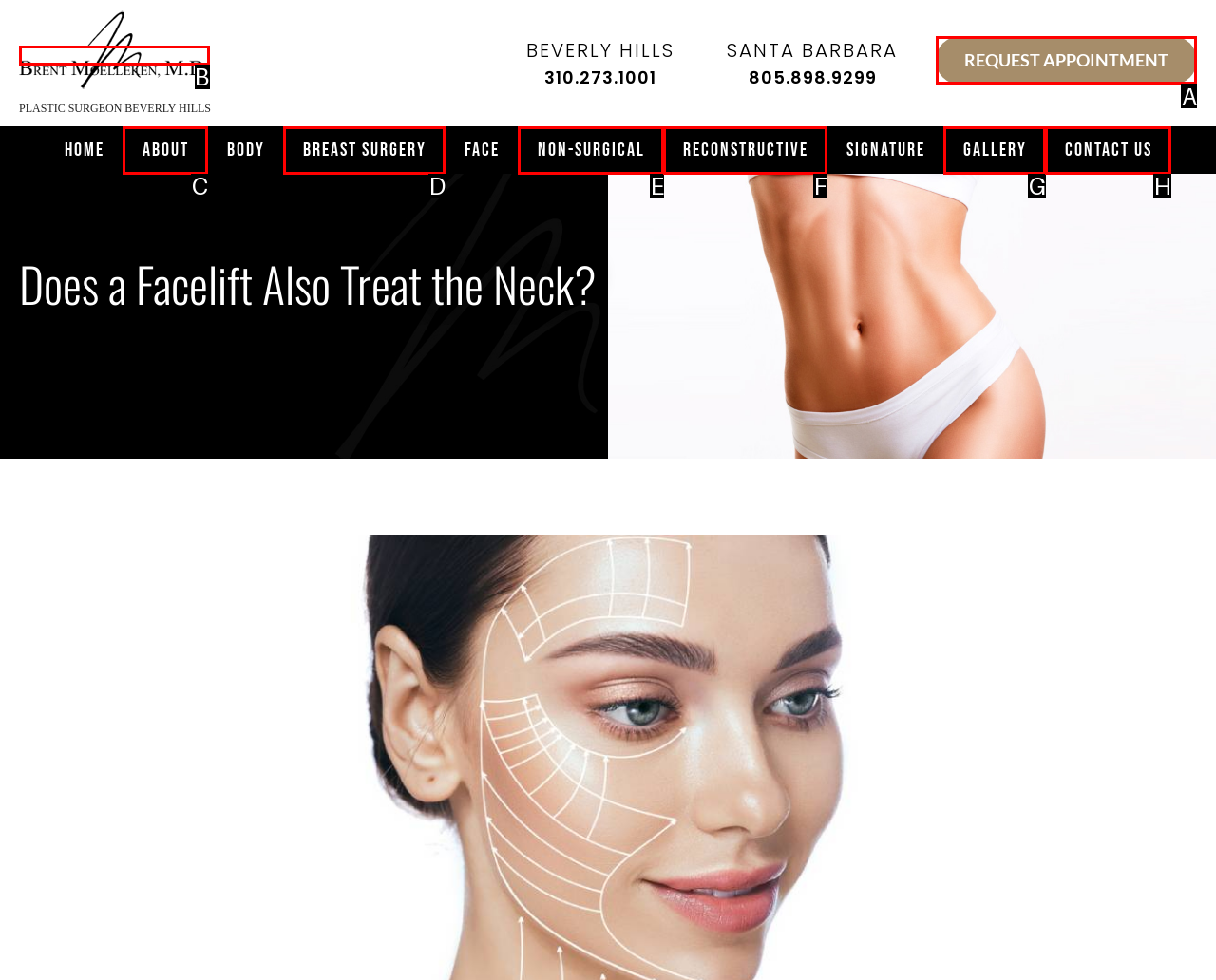Select the right option to accomplish this task: Click the 'REQUEST APPOINTMENT' link. Reply with the letter corresponding to the correct UI element.

A